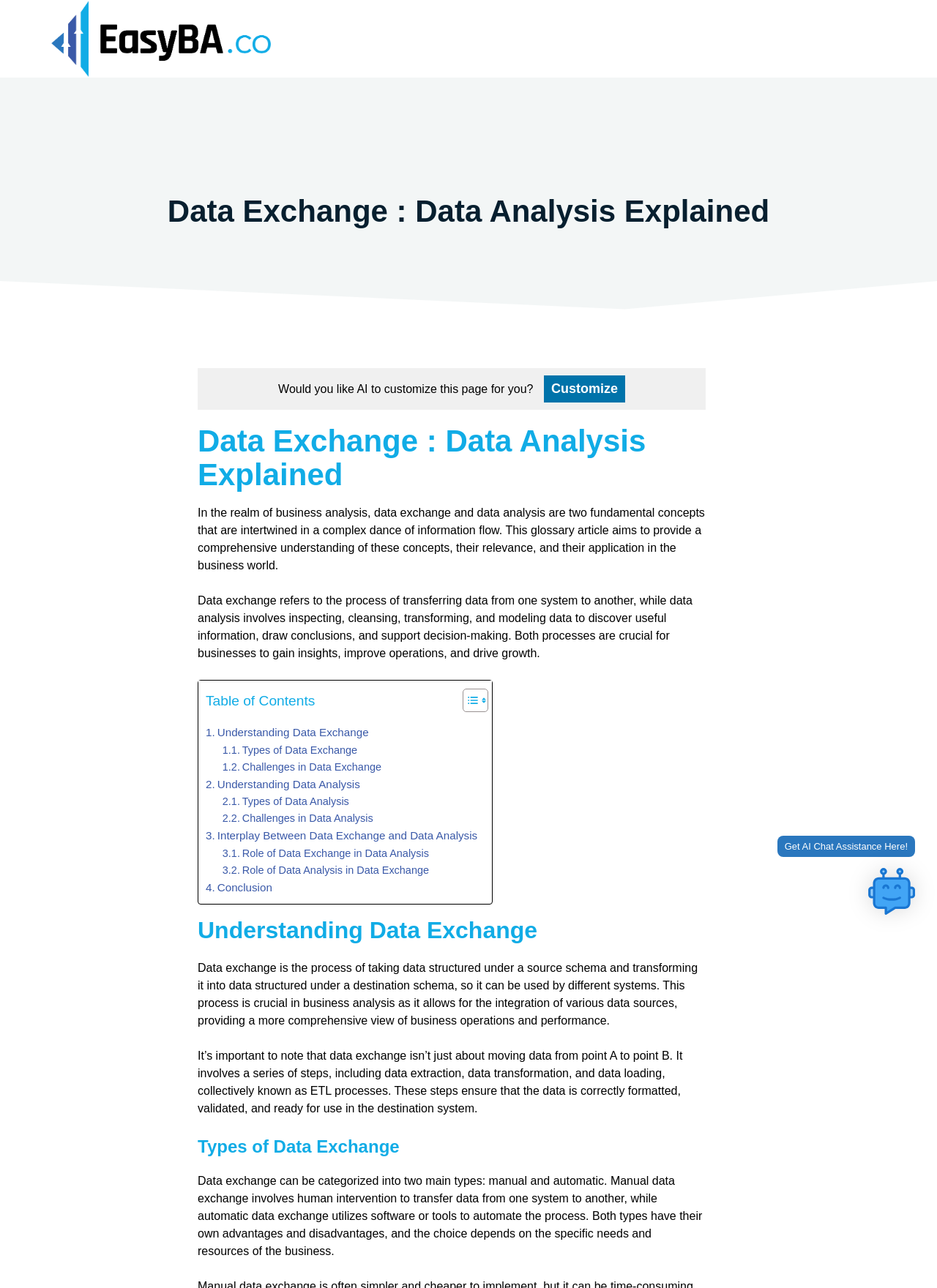Please locate the bounding box coordinates of the region I need to click to follow this instruction: "Click the 'Customize' button".

[0.58, 0.291, 0.667, 0.312]